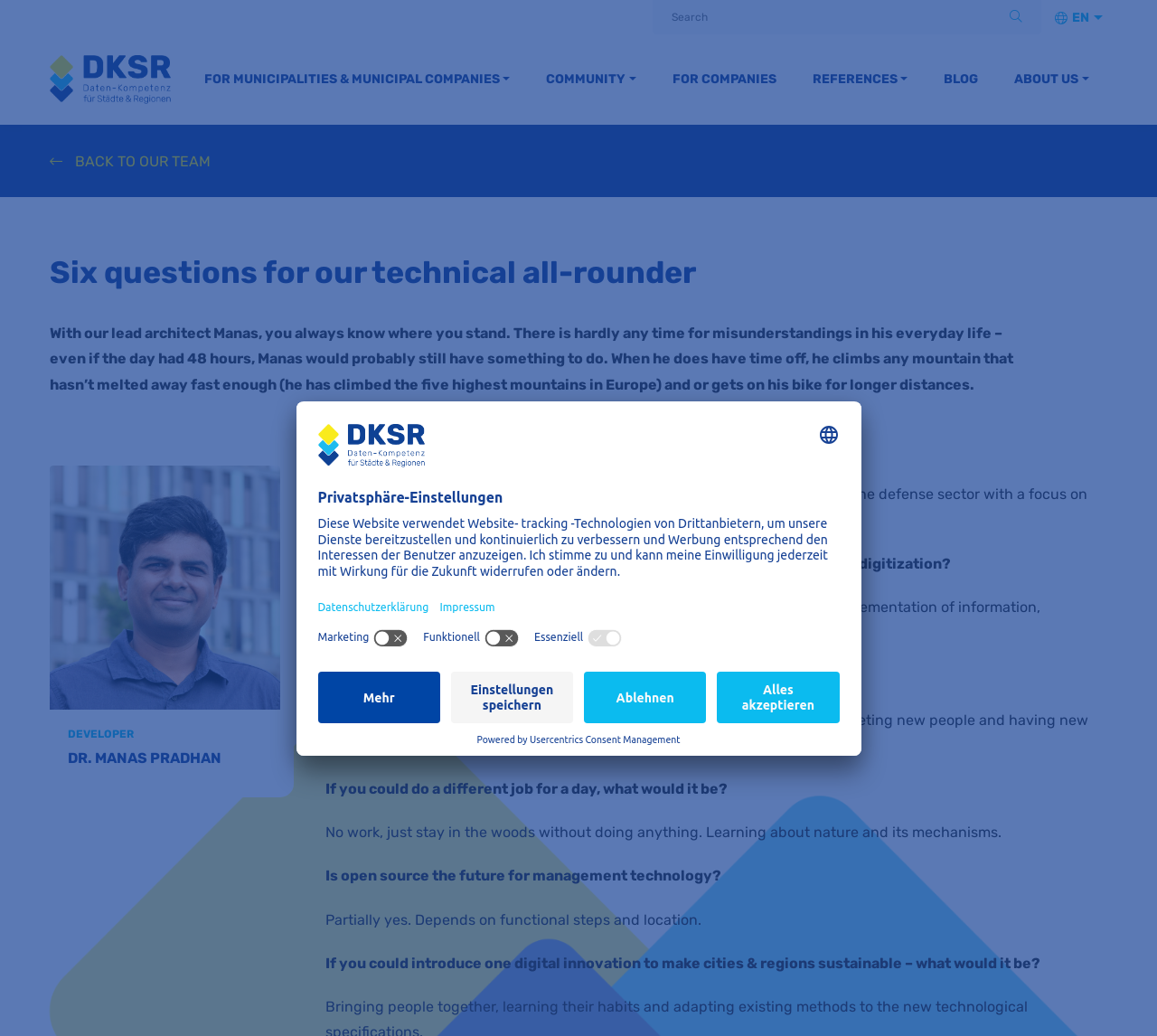Reply to the question below using a single word or brief phrase:
What are the hobbies of Dr. Manas Pradhan?

Biking, swimming, hiking, climbing, photography, reading books, skydiving, meeting new people and having new experiences